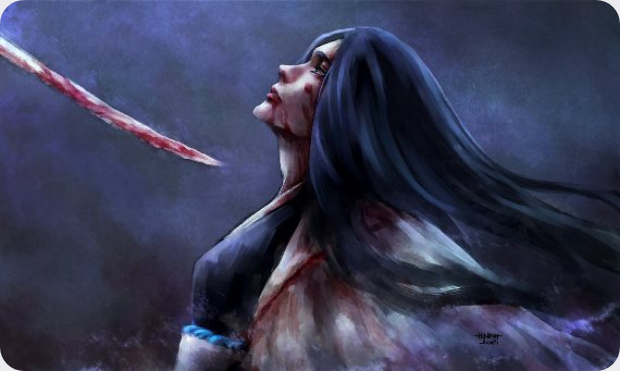What is the atmosphere of the scene?
Based on the visual details in the image, please answer the question thoroughly.

The caption describes the backdrop of the scene as 'swirling colors' that create an 'ominous atmosphere', indicating that the atmosphere of the scene is ominous and tense.